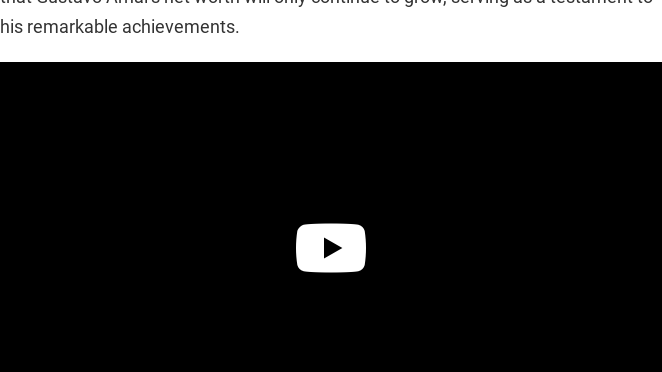Based on the image, please respond to the question with as much detail as possible:
What is the likely topic of the video?

The video player interface features a text segment discussing Gustavo Arnal's career accomplishments and financial success, and the play button invites viewers to delve deeper, which suggests that the likely topic of the video is Gustavo Arnal's achievements and net worth.